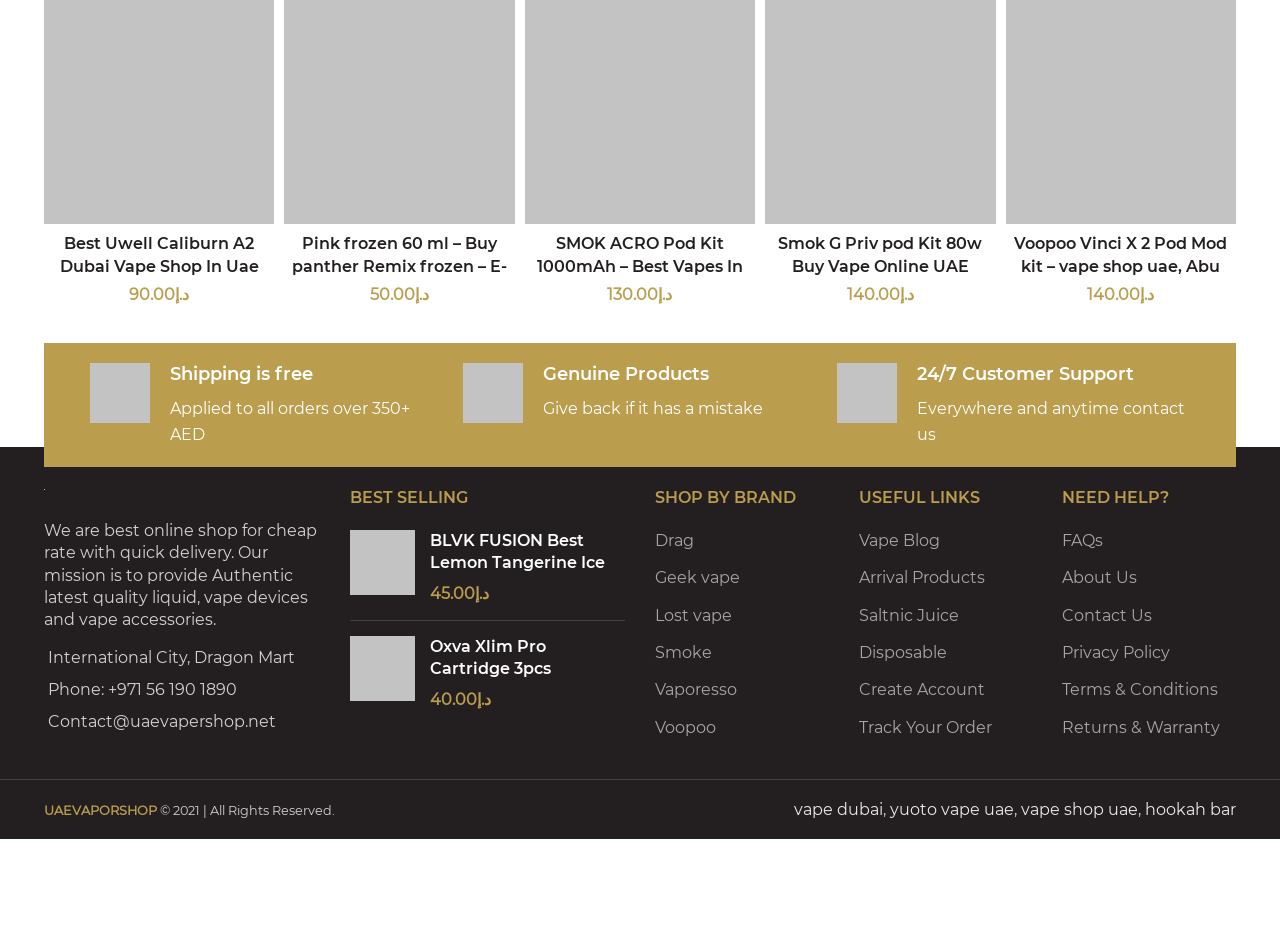Answer in one word or a short phrase: 
What is the name of the online shop?

UAEVAPERSHOP